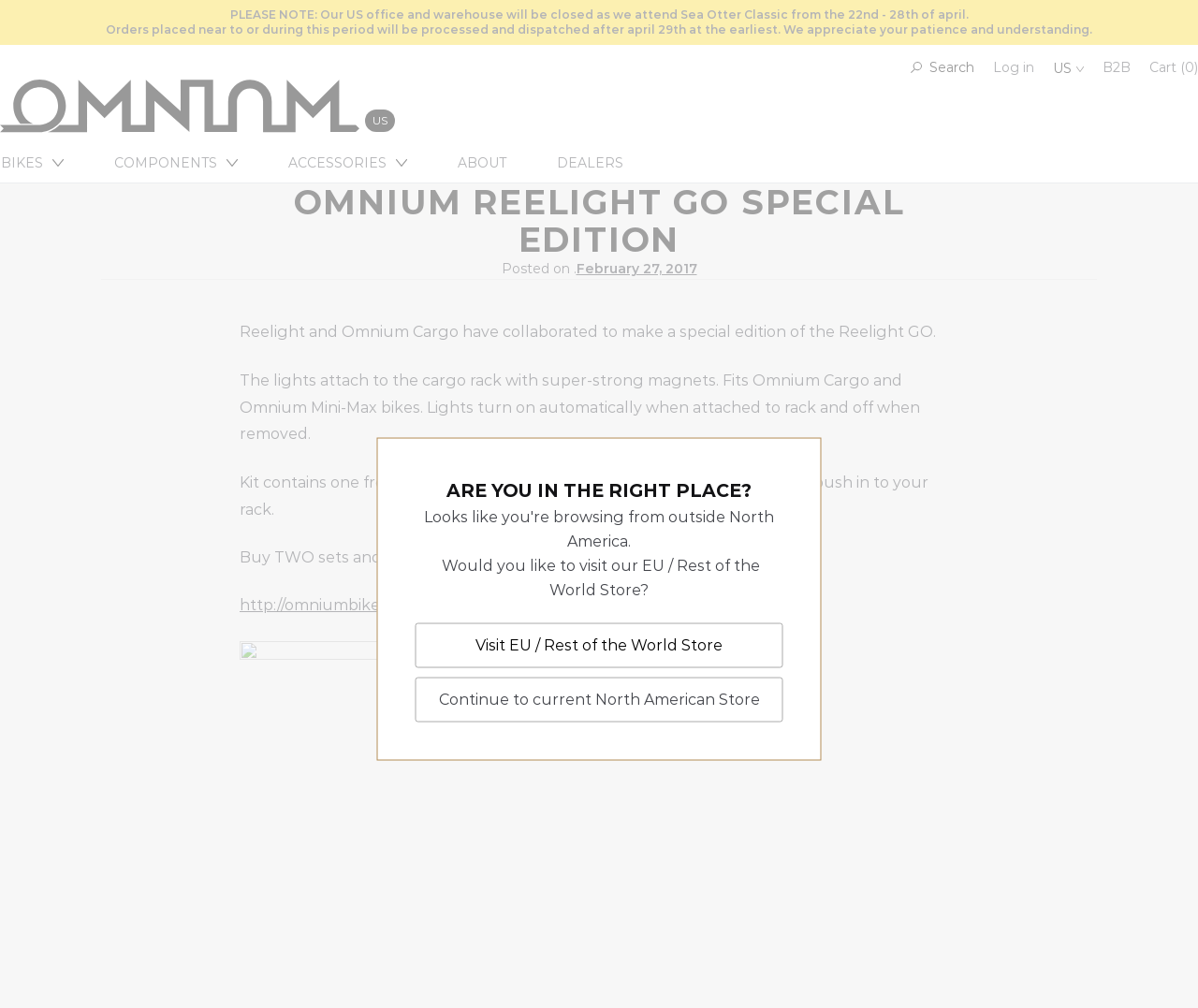Please determine the bounding box coordinates of the element's region to click in order to carry out the following instruction: "Search for something". The coordinates should be four float numbers between 0 and 1, i.e., [left, top, right, bottom].

[0.76, 0.058, 0.814, 0.077]